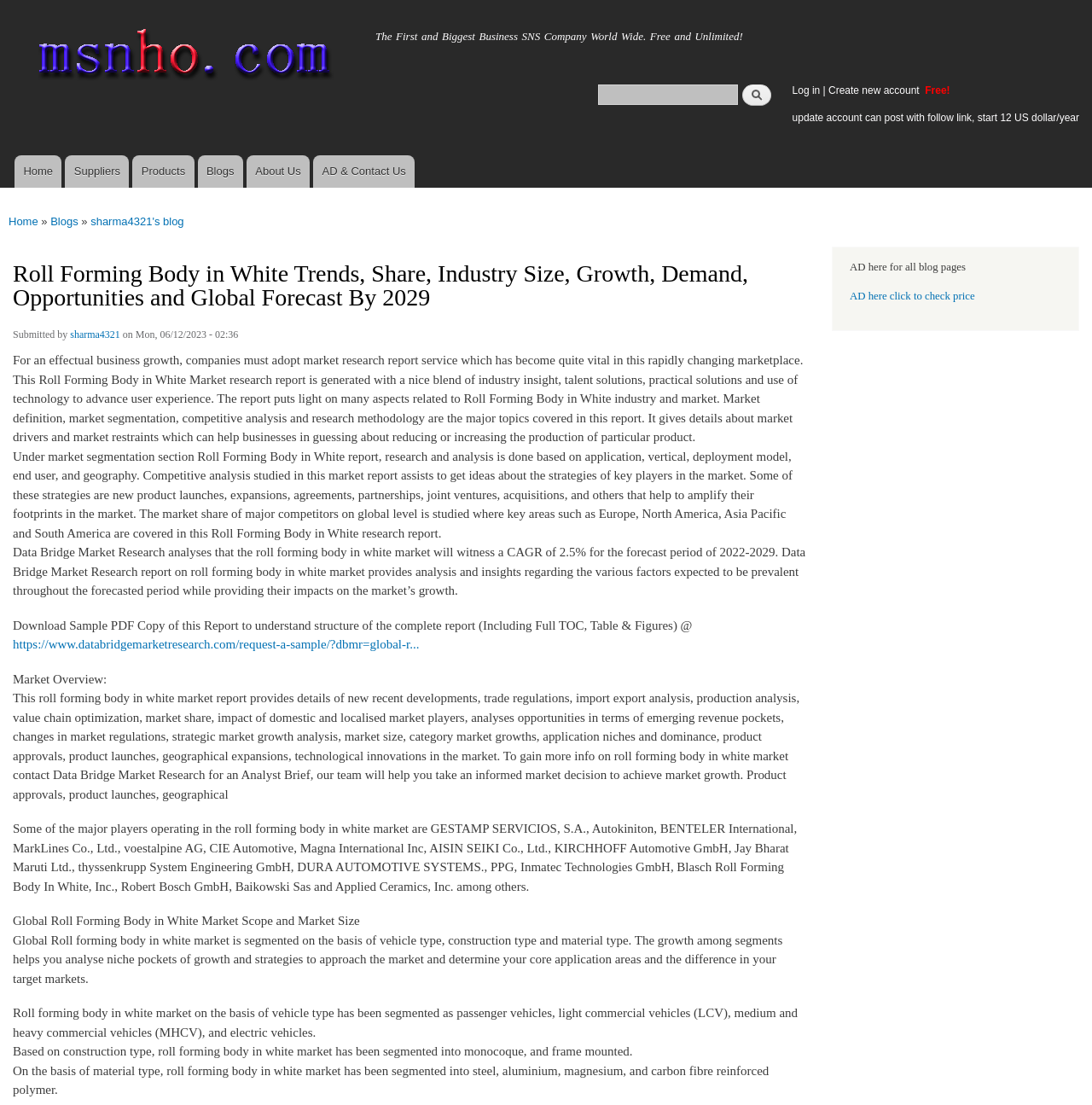Summarize the contents and layout of the webpage in detail.

This webpage is about a market research report on Roll Forming Body in White Trends, Share, Industry Size, Growth, Demand, Opportunities, and Global Forecast By 2029. At the top of the page, there is a navigation menu with links to "Home", "Suppliers", "Products", "Blogs", "About Us", and "AD & Contact Us". Below the navigation menu, there is a search form with a text box and a search button.

On the left side of the page, there is a menu with links to "Home", "Suppliers", "Products", "Blogs", and "About Us". Below this menu, there is a section with the title "You are here" and a breadcrumb trail showing the current page's location in the website's hierarchy.

The main content of the page is a report on Roll Forming Body in White market research. The report is divided into several sections, including market overview, market segmentation, competitive analysis, and market size. The report provides details on the market's growth, drivers, restraints, and key players. There are also several paragraphs of text describing the market research report's contents and methodology.

At the bottom of the page, there is a footer section with a link to download a sample PDF copy of the report. There are also several paragraphs of text describing the report's contents and methodology.

On the right side of the page, there is an advertisement section with a link to check the price of an ad.